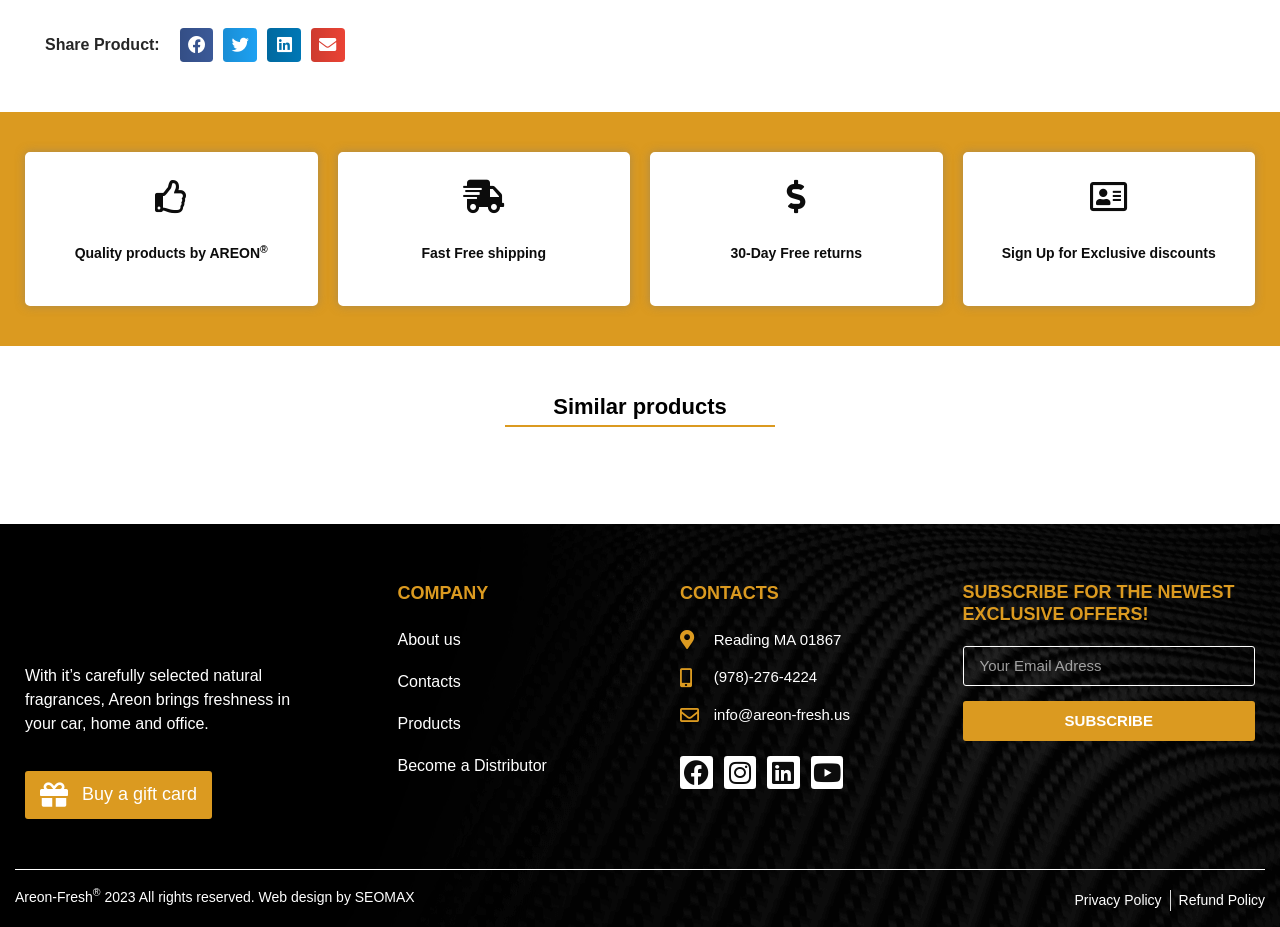Indicate the bounding box coordinates of the element that needs to be clicked to satisfy the following instruction: "Subscribe for exclusive offers". The coordinates should be four float numbers between 0 and 1, i.e., [left, top, right, bottom].

[0.752, 0.756, 0.98, 0.799]